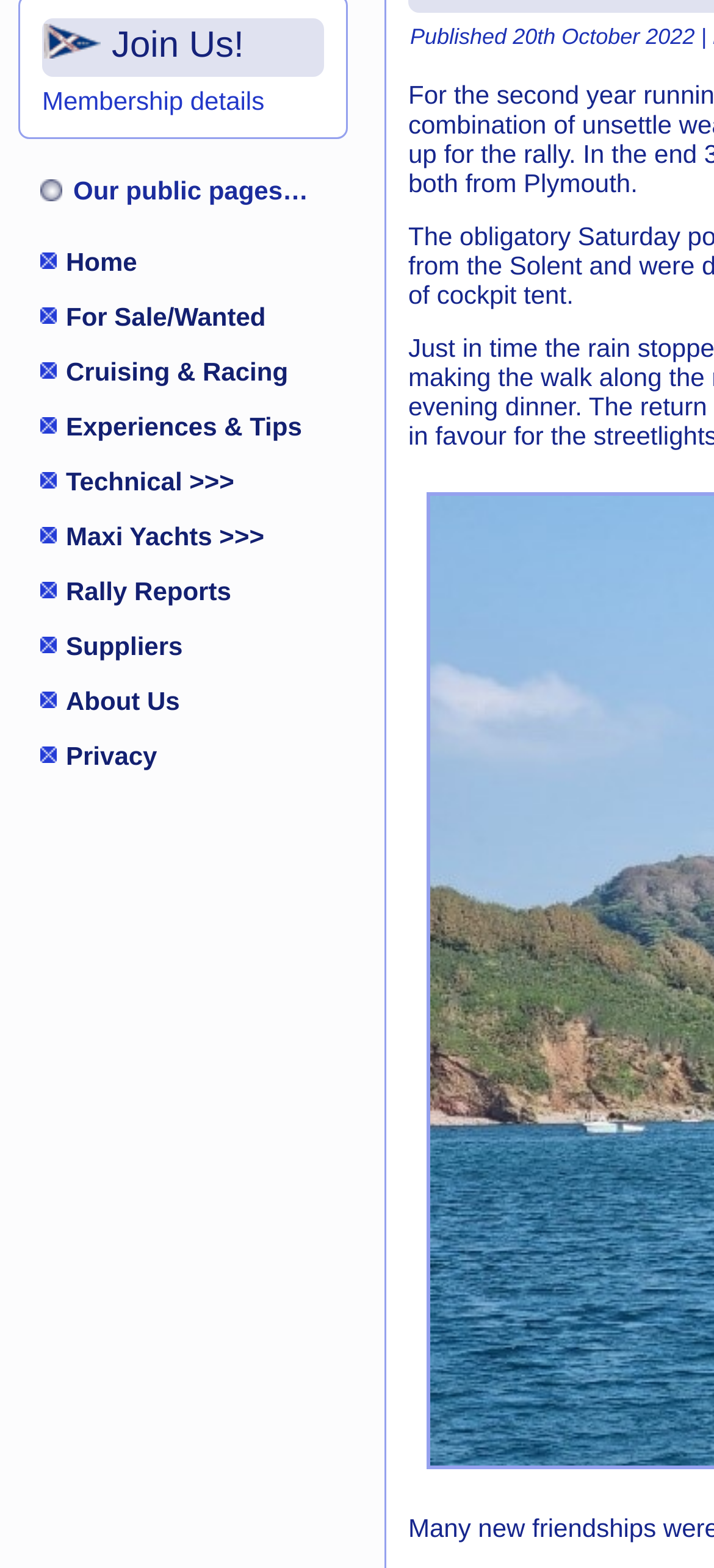Determine the bounding box coordinates for the UI element matching this description: "Experiences & Tips".

[0.031, 0.254, 0.482, 0.289]